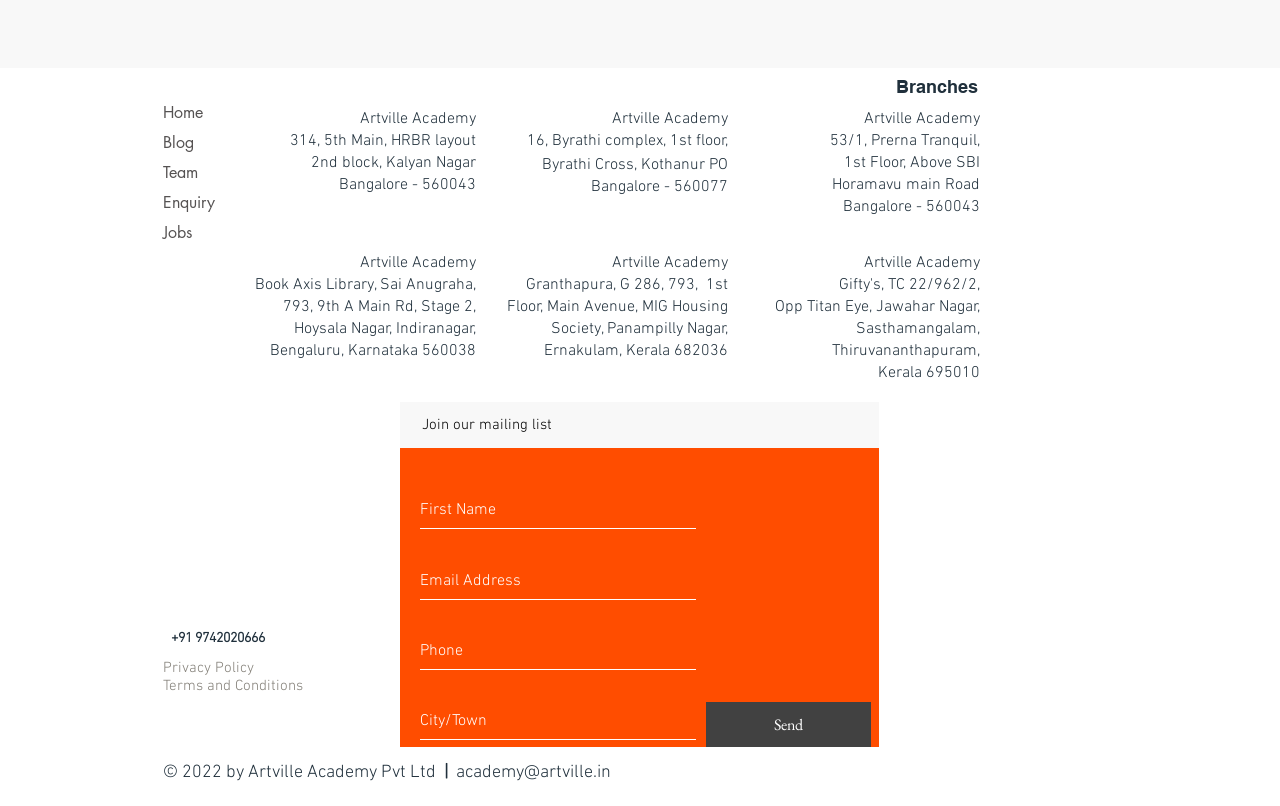Find the bounding box coordinates of the area that needs to be clicked in order to achieve the following instruction: "Click on the 'Privacy Policy' link". The coordinates should be specified as four float numbers between 0 and 1, i.e., [left, top, right, bottom].

[0.127, 0.818, 0.198, 0.84]